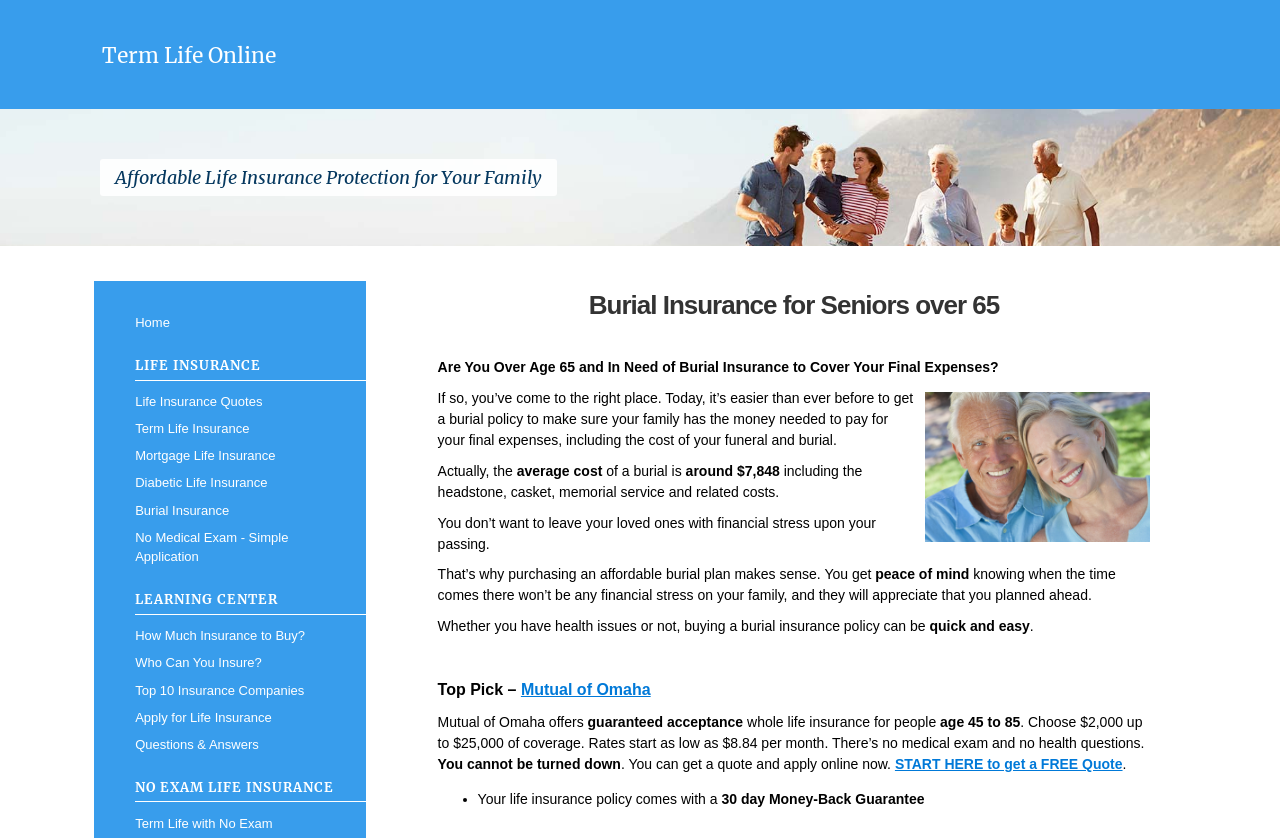Could you specify the bounding box coordinates for the clickable section to complete the following instruction: "Click on the 'Mutual of Omaha' link"?

[0.407, 0.812, 0.508, 0.833]